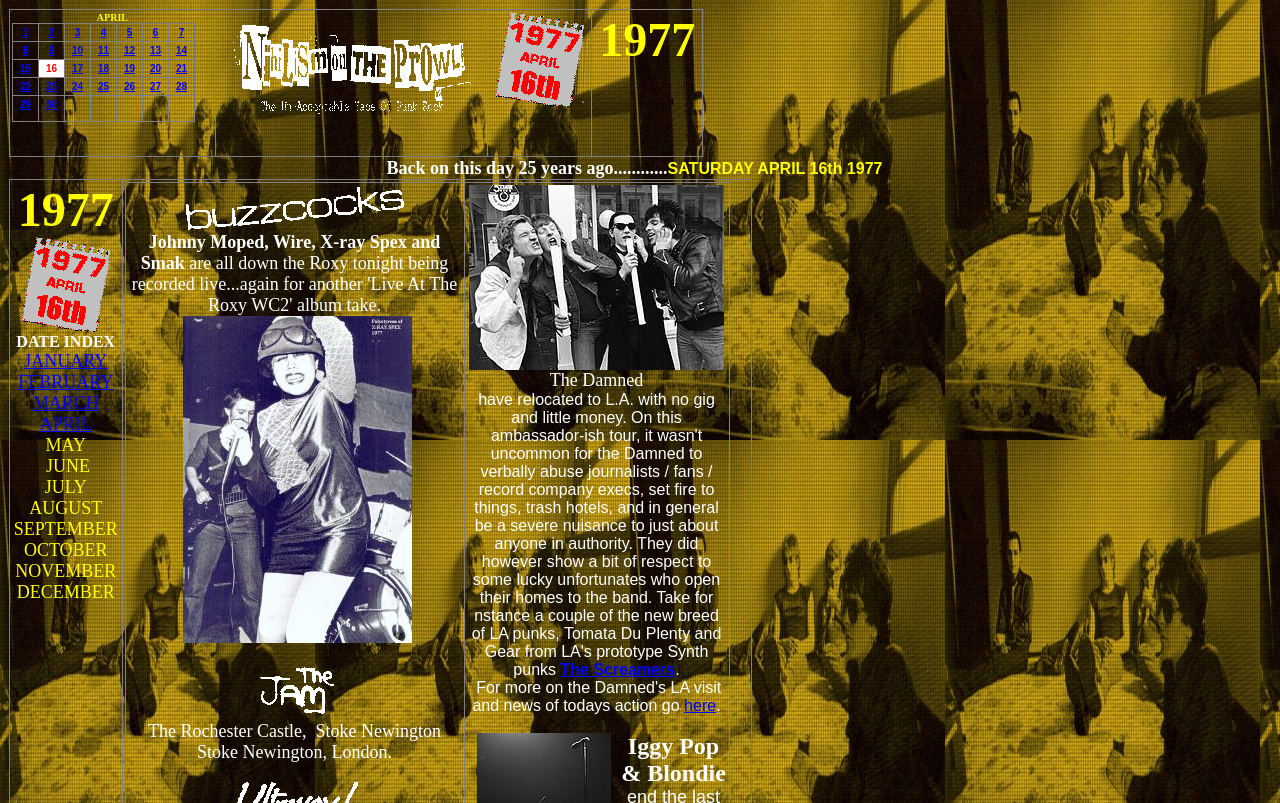Provide a comprehensive caption for the webpage.

The webpage appears to be a calendar or schedule page, with a focus on the date "April 16, 1977". The page is divided into a table with multiple rows and columns. 

At the top of the page, there is a small image and a table with a single row and three columns. The first column contains the text "APRIL", and the second column has a table with multiple rows, each containing a link with a number from 1 to 30. These links are arranged in a grid-like structure, with seven columns and four rows. 

Below the table, there are more rows with similar grid-like structures, each containing links with numbers from 1 to 30. The links are arranged in a consistent pattern, with seven columns and four rows in each section. 

There are also some images scattered throughout the page, but they do not appear to be prominent or contain any descriptive text. Overall, the page seems to be a calendar or schedule page, with a focus on displaying links with numbers from 1 to 30 in a grid-like structure.